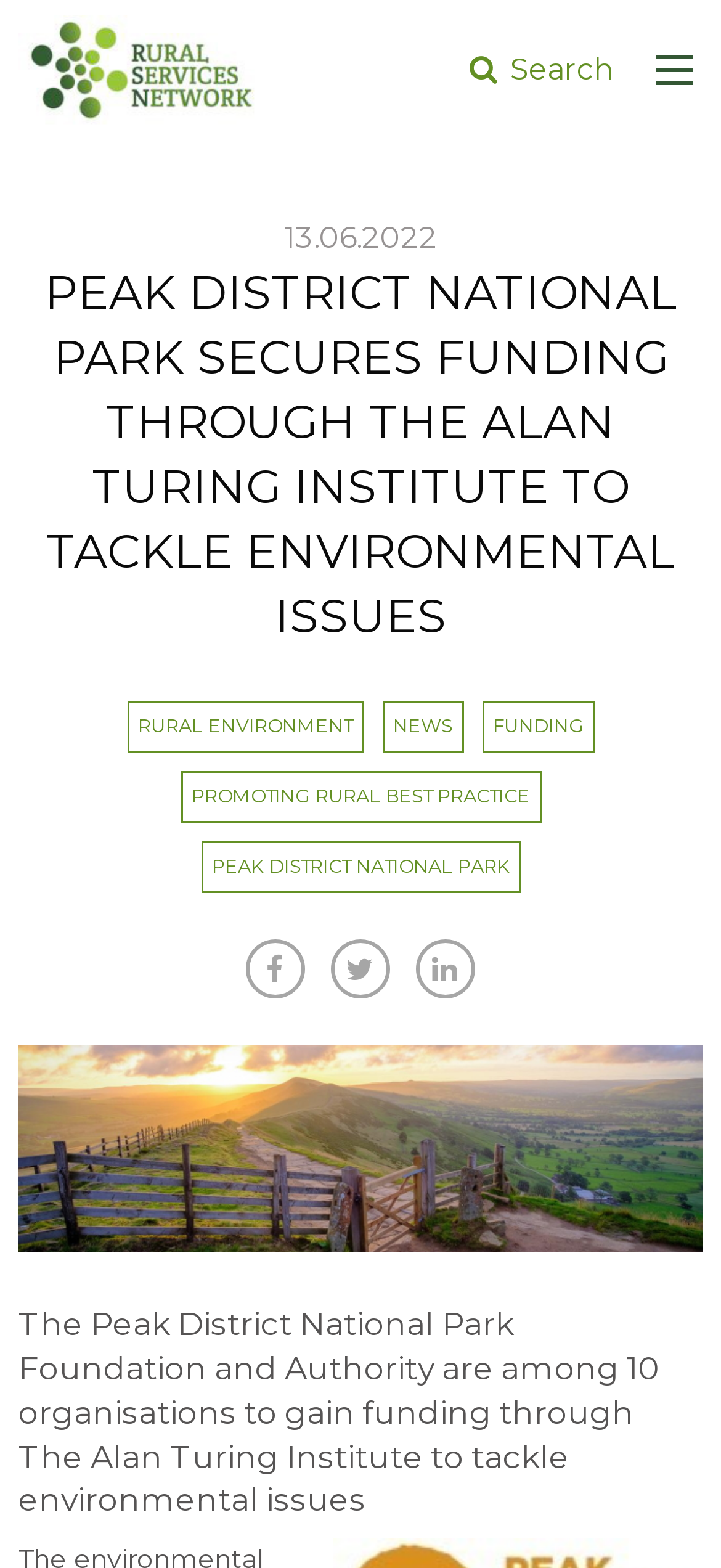Please indicate the bounding box coordinates for the clickable area to complete the following task: "Share on Facebook". The coordinates should be specified as four float numbers between 0 and 1, i.e., [left, top, right, bottom].

[0.328, 0.607, 0.436, 0.63]